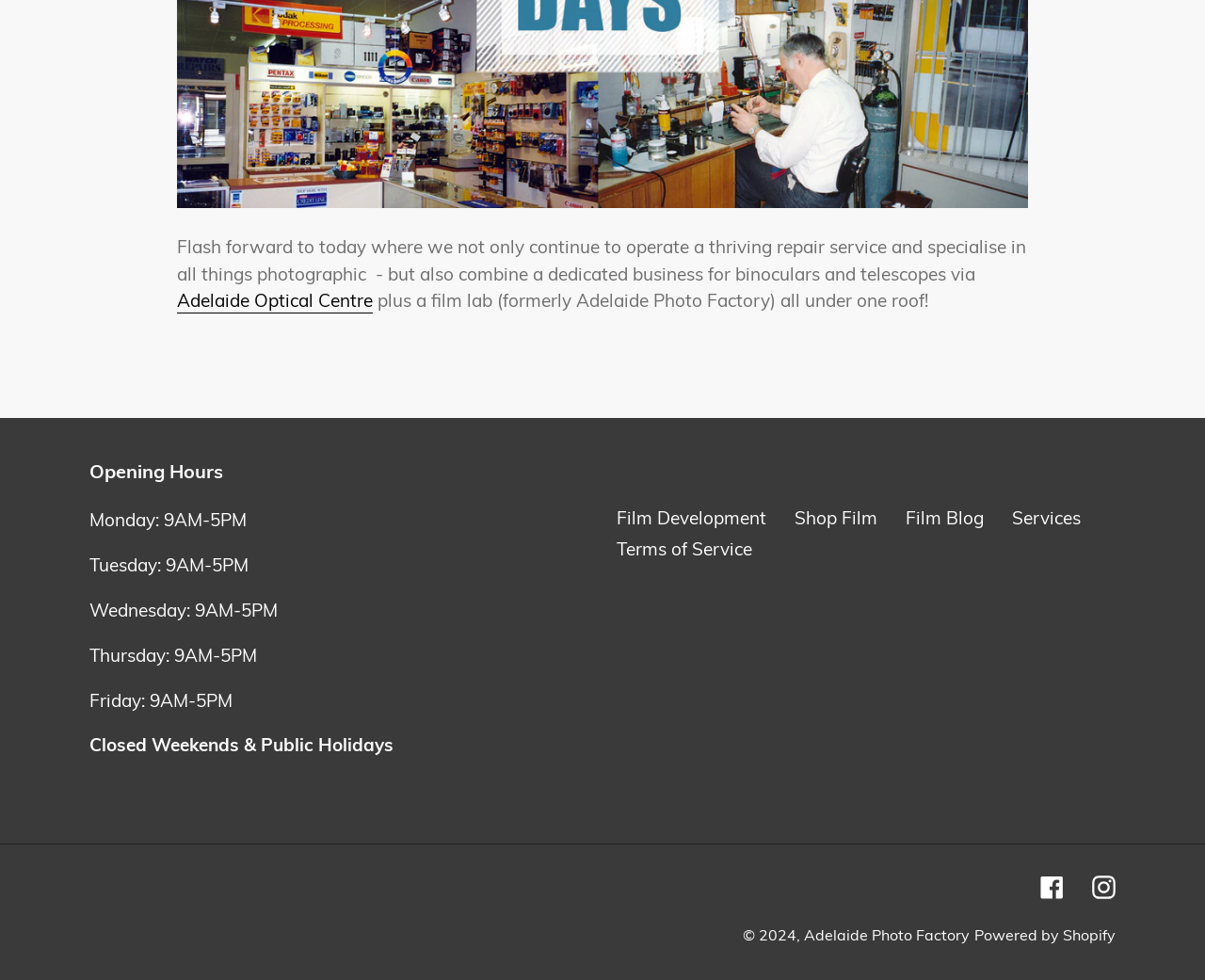What services does Adelaide Optical Centre offer?
Identify the answer in the screenshot and reply with a single word or phrase.

Repair, binoculars, telescopes, film lab